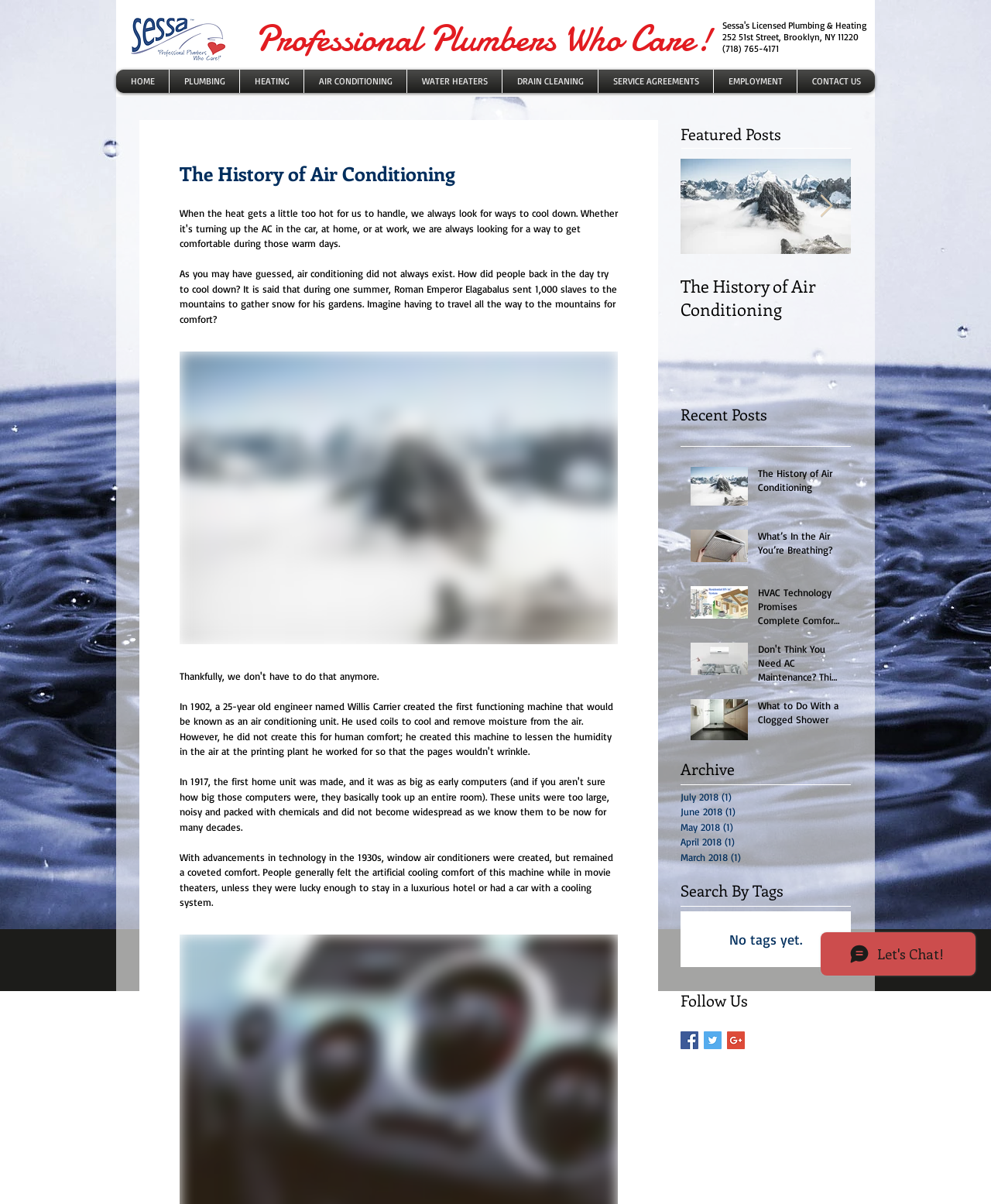Find and provide the bounding box coordinates for the UI element described with: "View".

[0.424, 0.513, 0.576, 0.538]